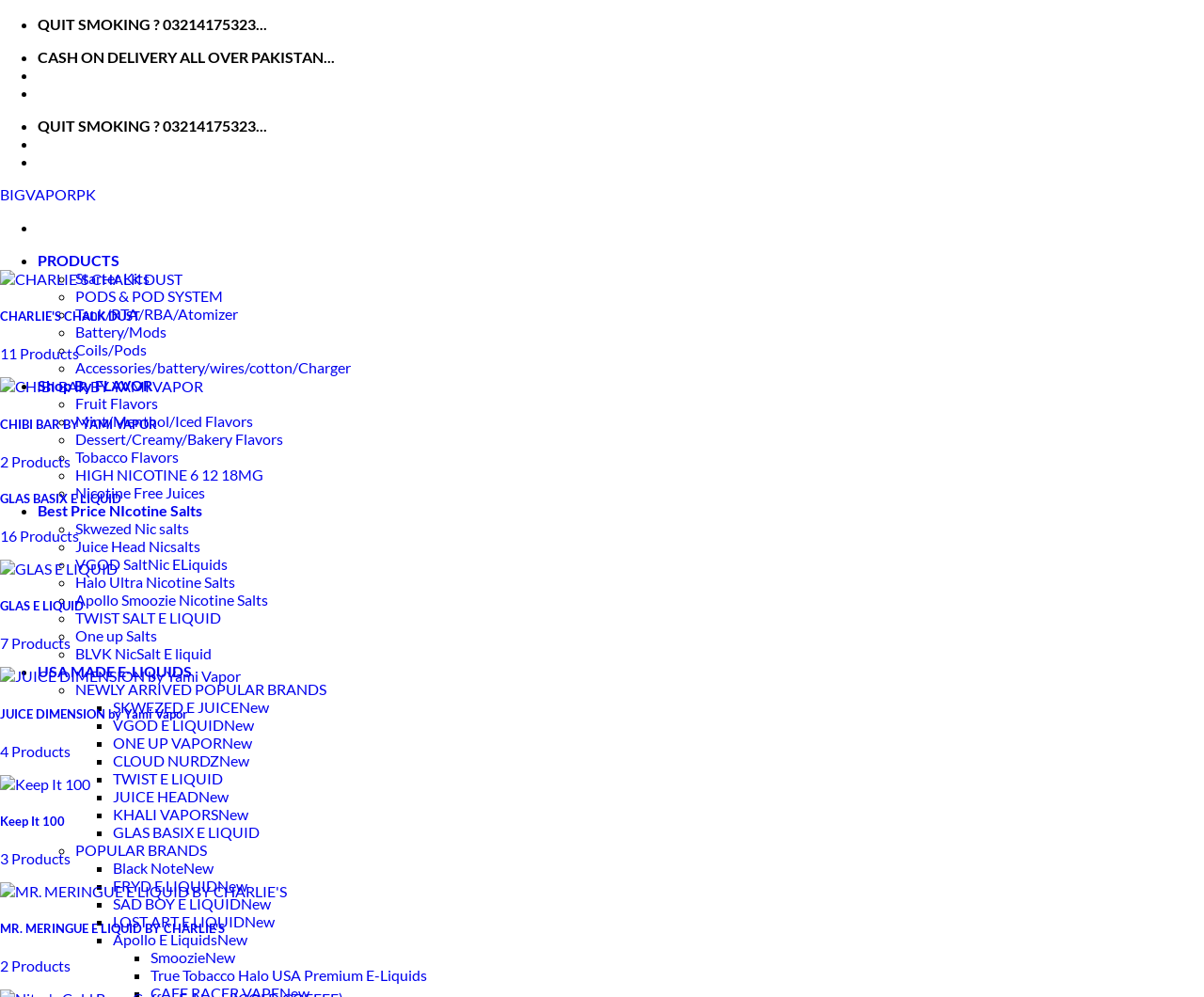How many brands are listed under 'NEWLY ARRIVED POPULAR BRANDS'?
Using the visual information, reply with a single word or short phrase.

9